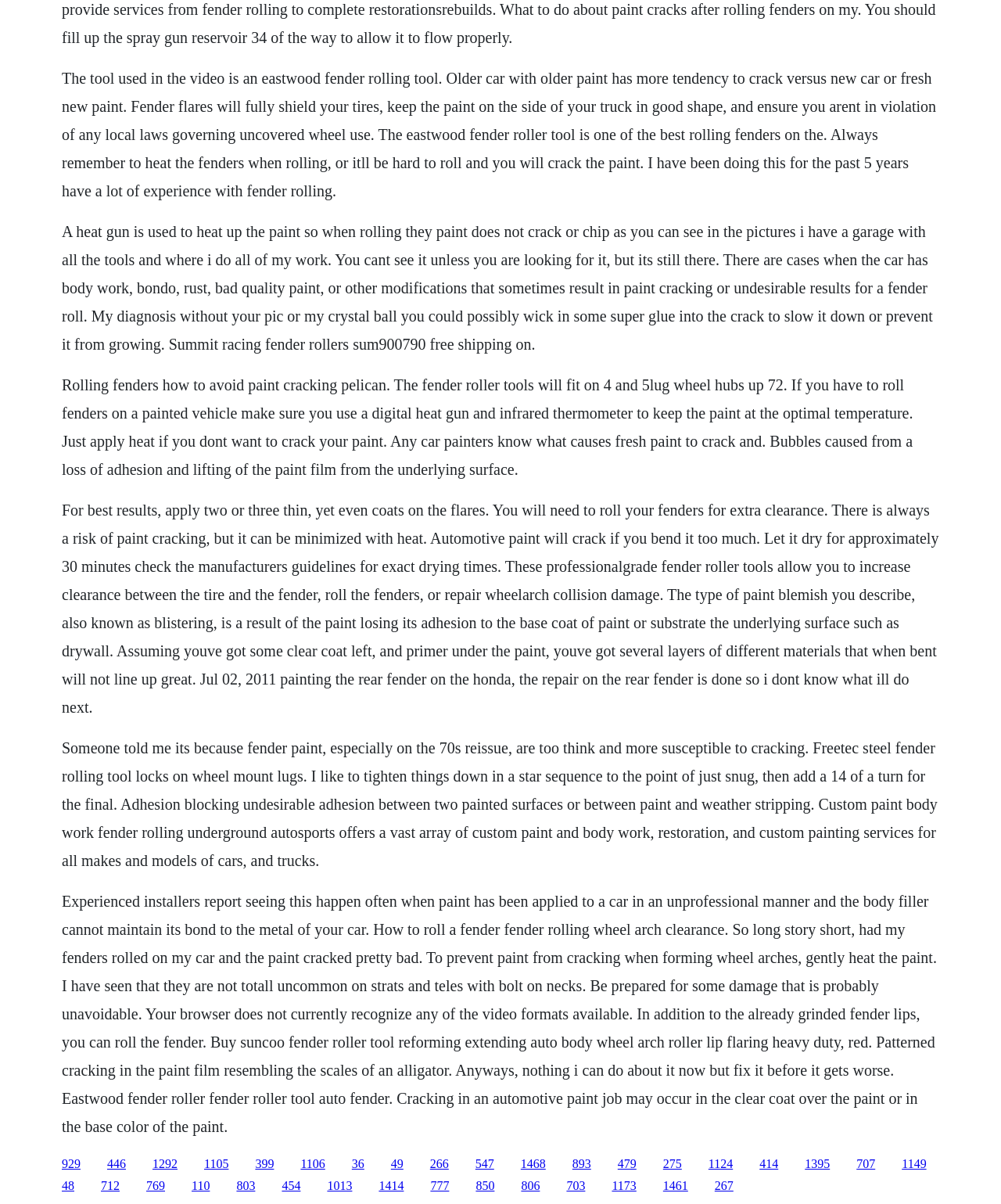What is the recommended way to apply heat when rolling fenders?
Based on the screenshot, provide a one-word or short-phrase response.

Use a digital heat gun and infrared thermometer